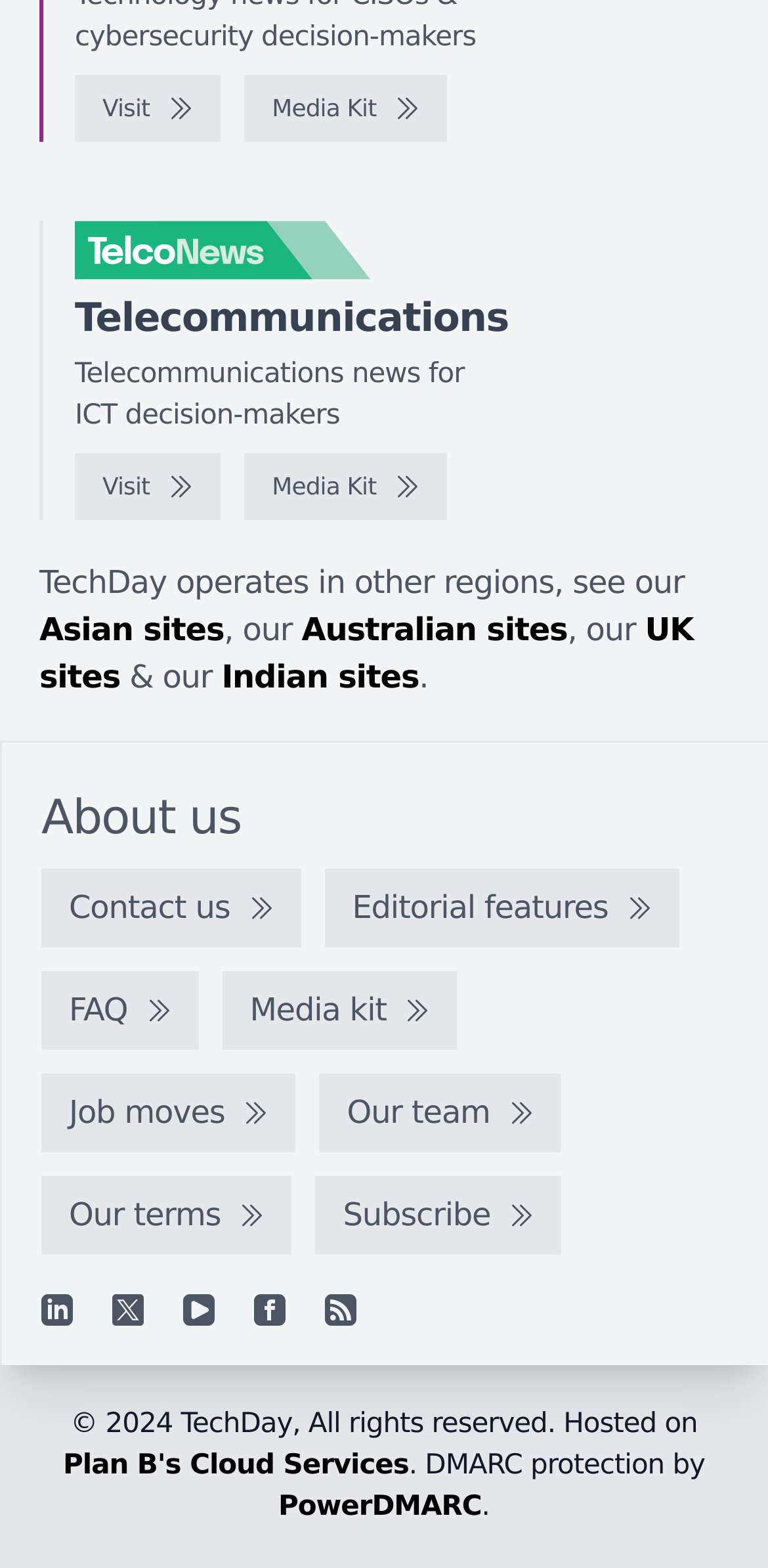Please identify the bounding box coordinates of the clickable area that will allow you to execute the instruction: "Visit the website".

[0.097, 0.047, 0.287, 0.09]